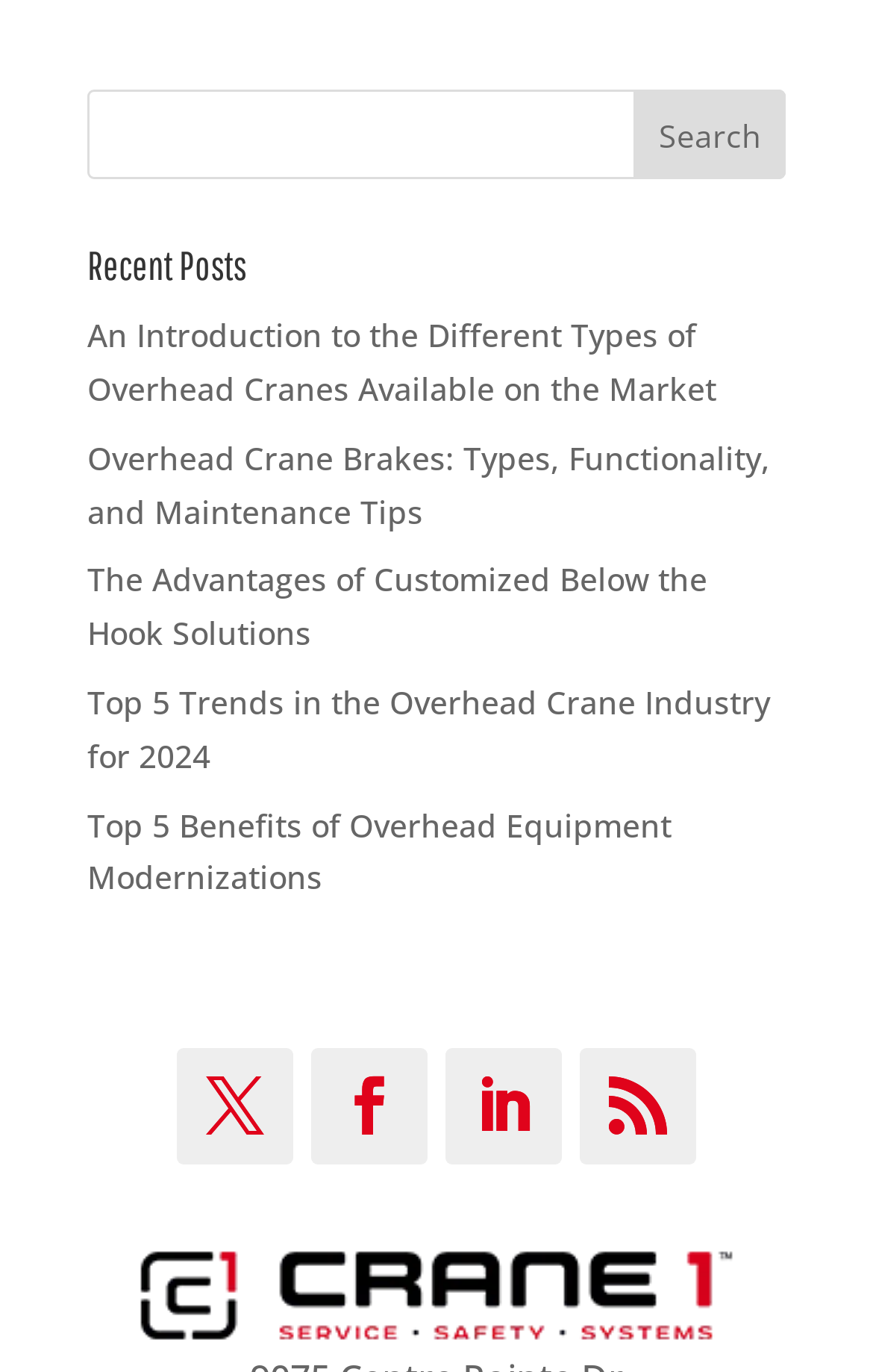Specify the bounding box coordinates of the element's area that should be clicked to execute the given instruction: "visit the 'An Introduction to the Different Types of Overhead Cranes Available on the Market' page". The coordinates should be four float numbers between 0 and 1, i.e., [left, top, right, bottom].

[0.1, 0.229, 0.821, 0.299]